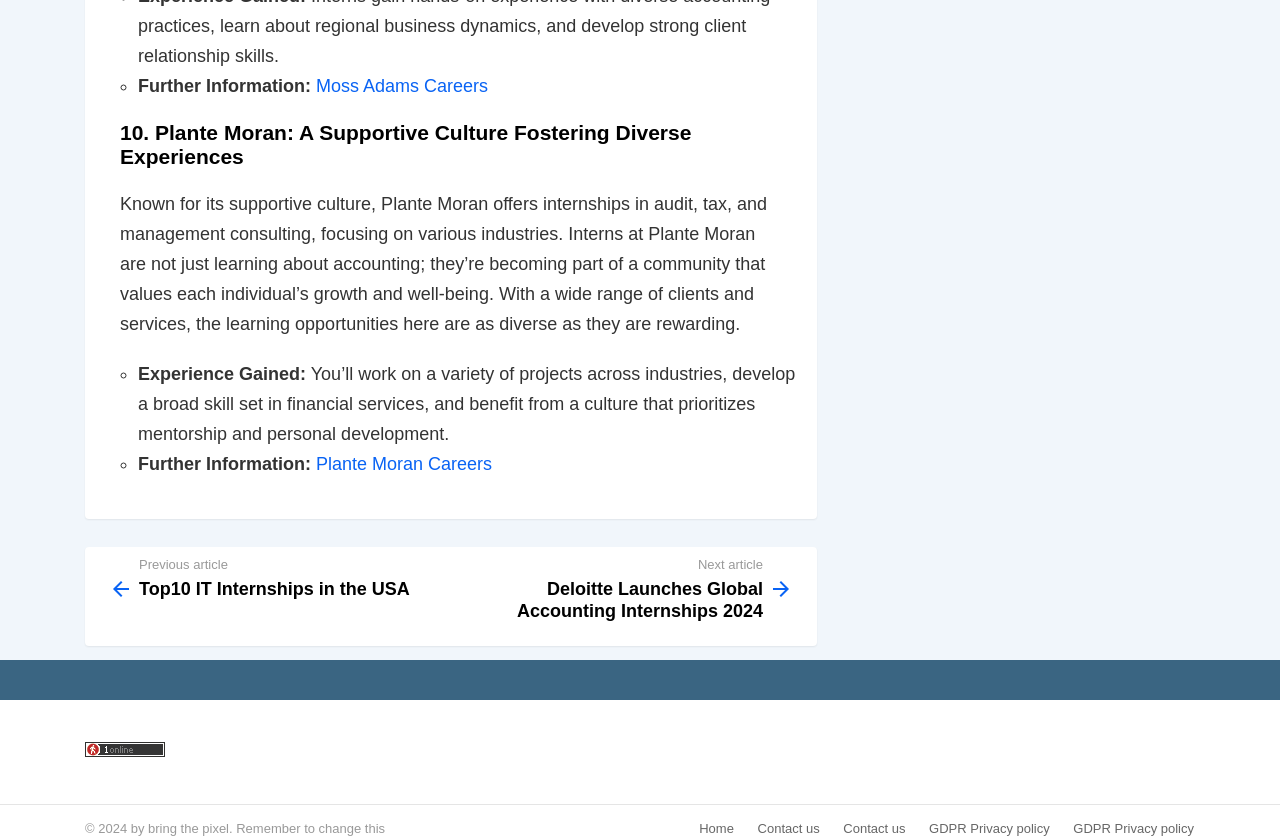Please give the bounding box coordinates of the area that should be clicked to fulfill the following instruction: "Click on Home". The coordinates should be in the format of four float numbers from 0 to 1, i.e., [left, top, right, bottom].

[0.538, 0.979, 0.581, 0.998]